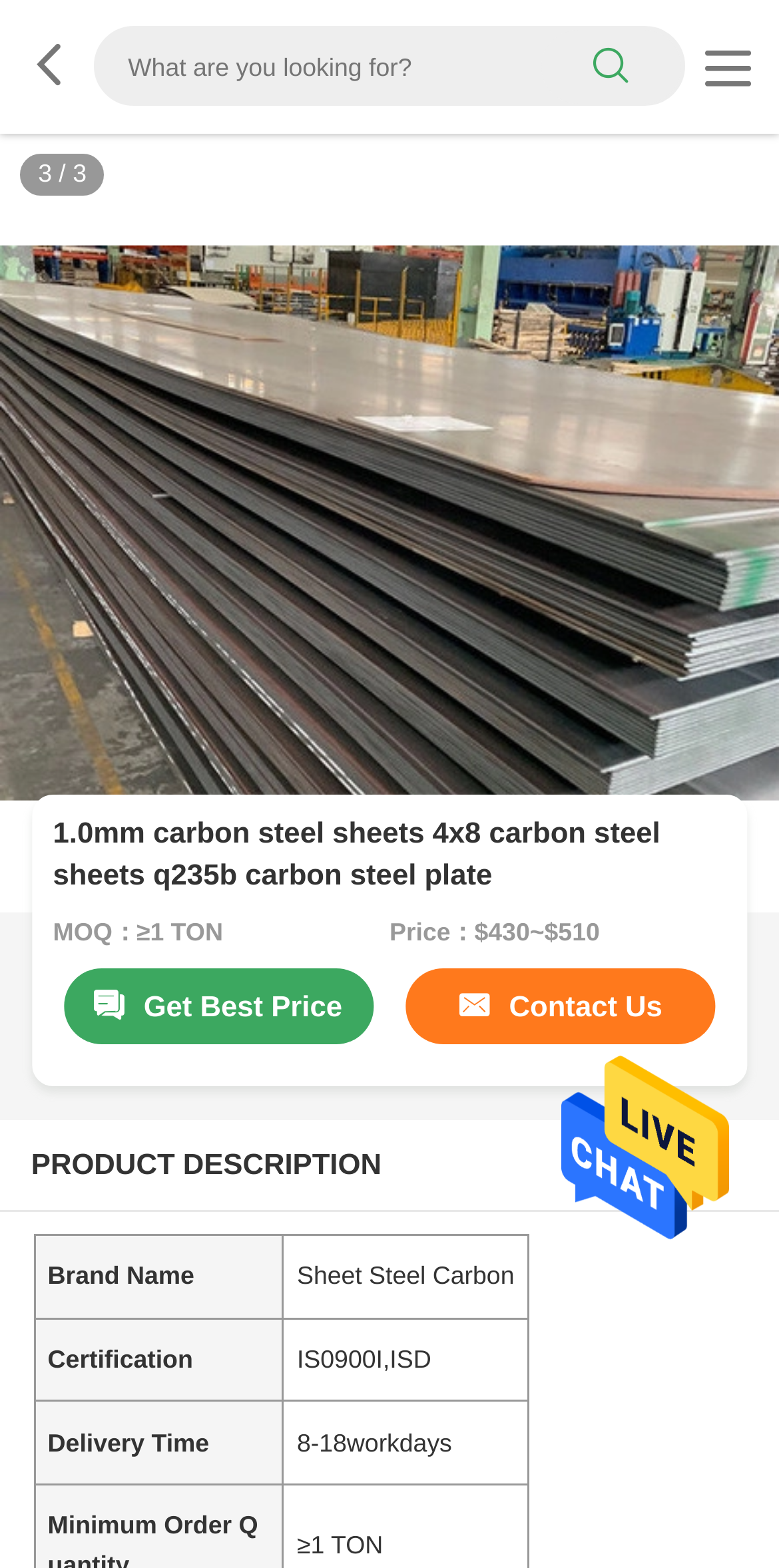Identify and provide the main heading of the webpage.

1.0mm carbon steel sheets 4x8 carbon steel sheets q235b carbon steel plate